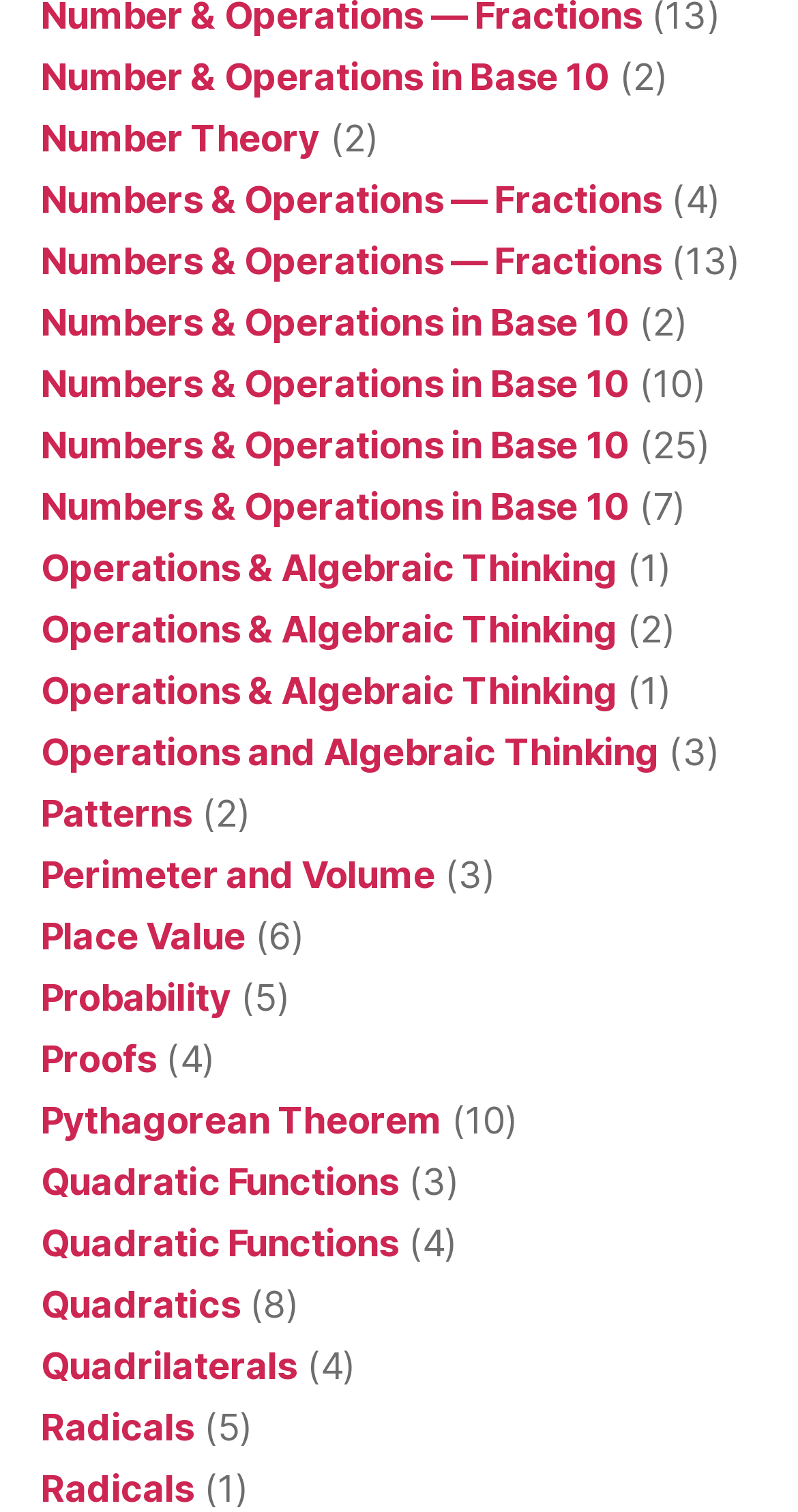Please provide a brief answer to the following inquiry using a single word or phrase:
What is the last topic listed?

Radicals